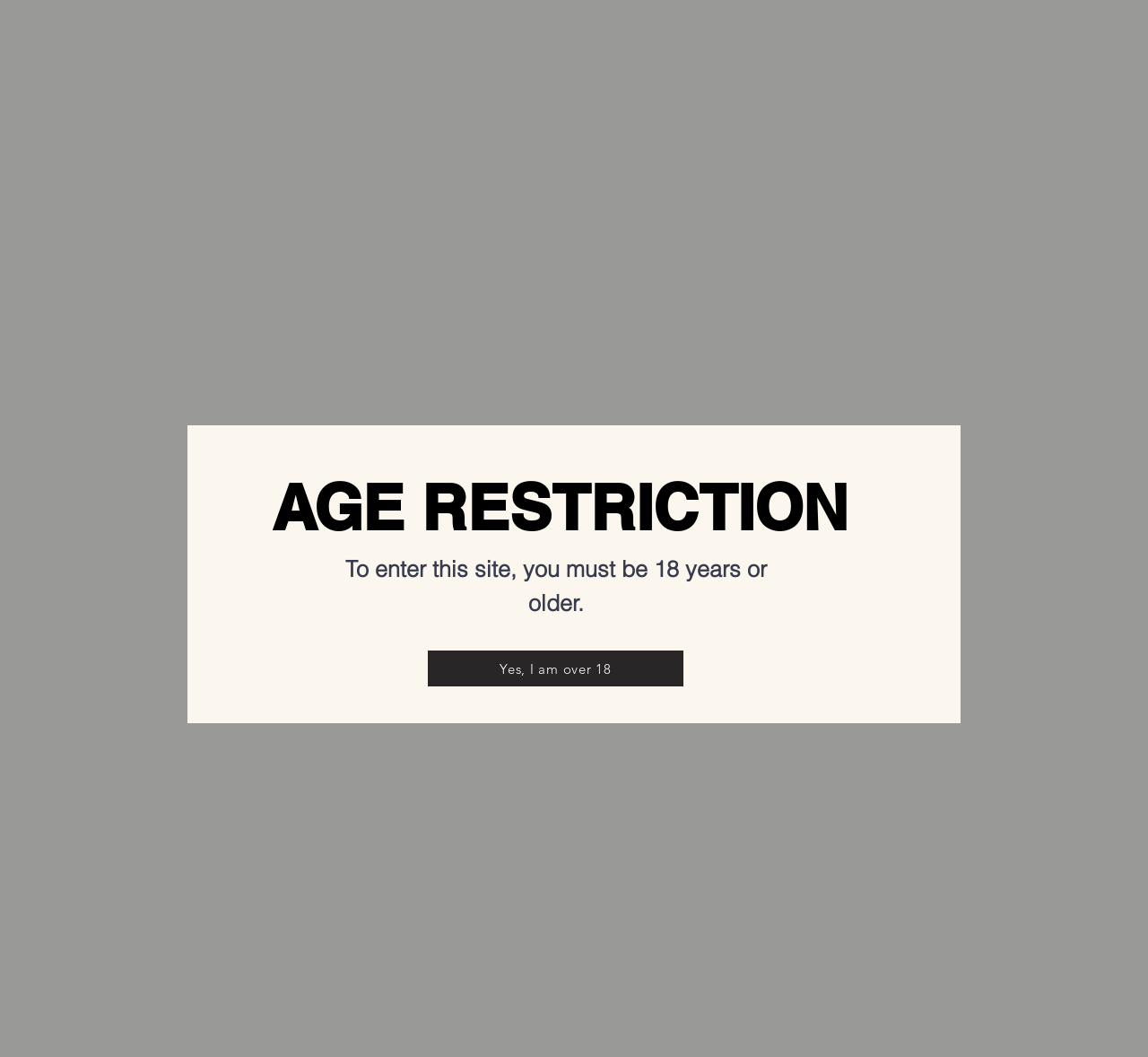Reply to the question with a single word or phrase:
What is the price range of this wine?

From $40.00